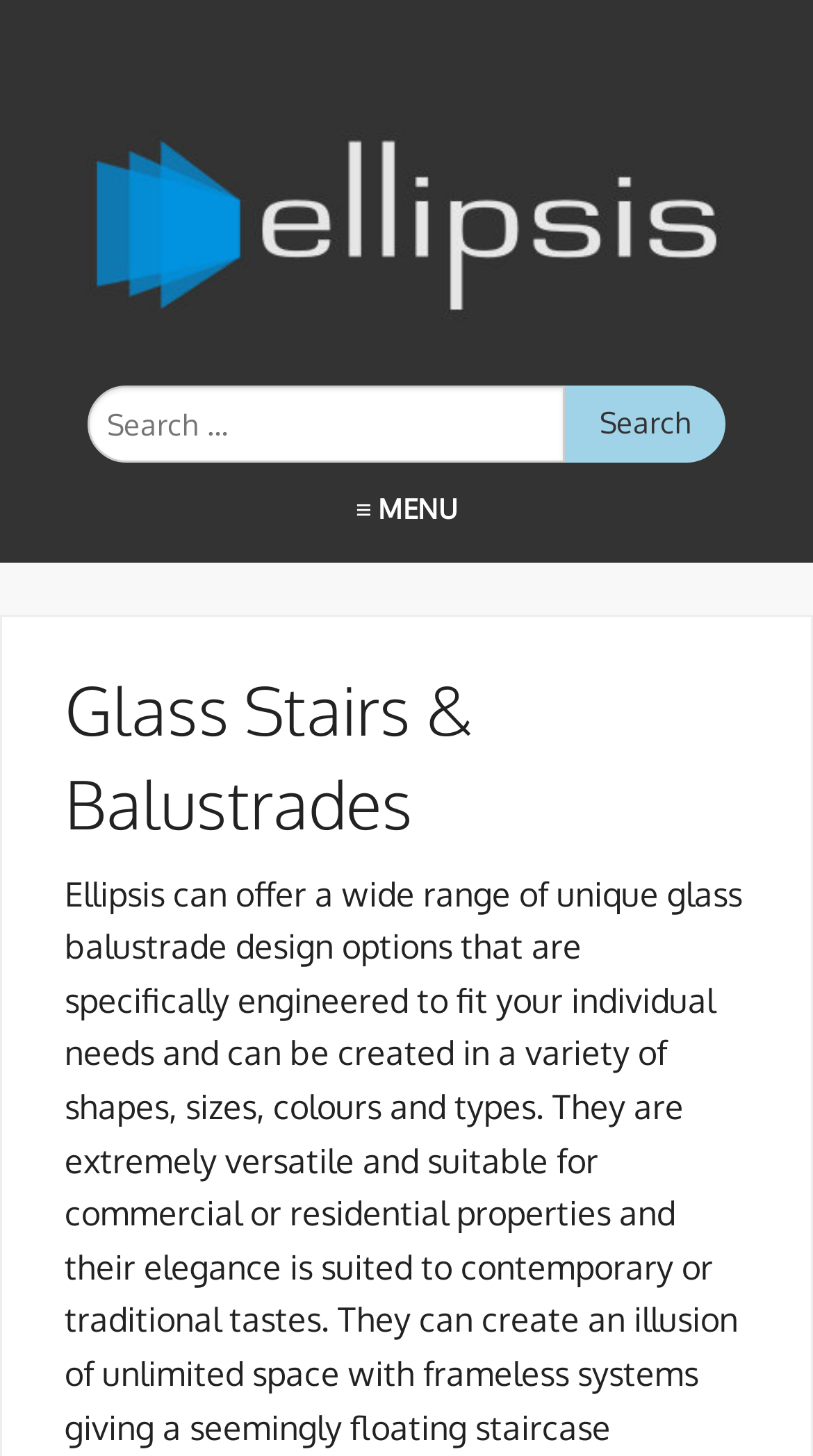Extract the top-level heading from the webpage and provide its text.

Glass Stairs & Balustrades